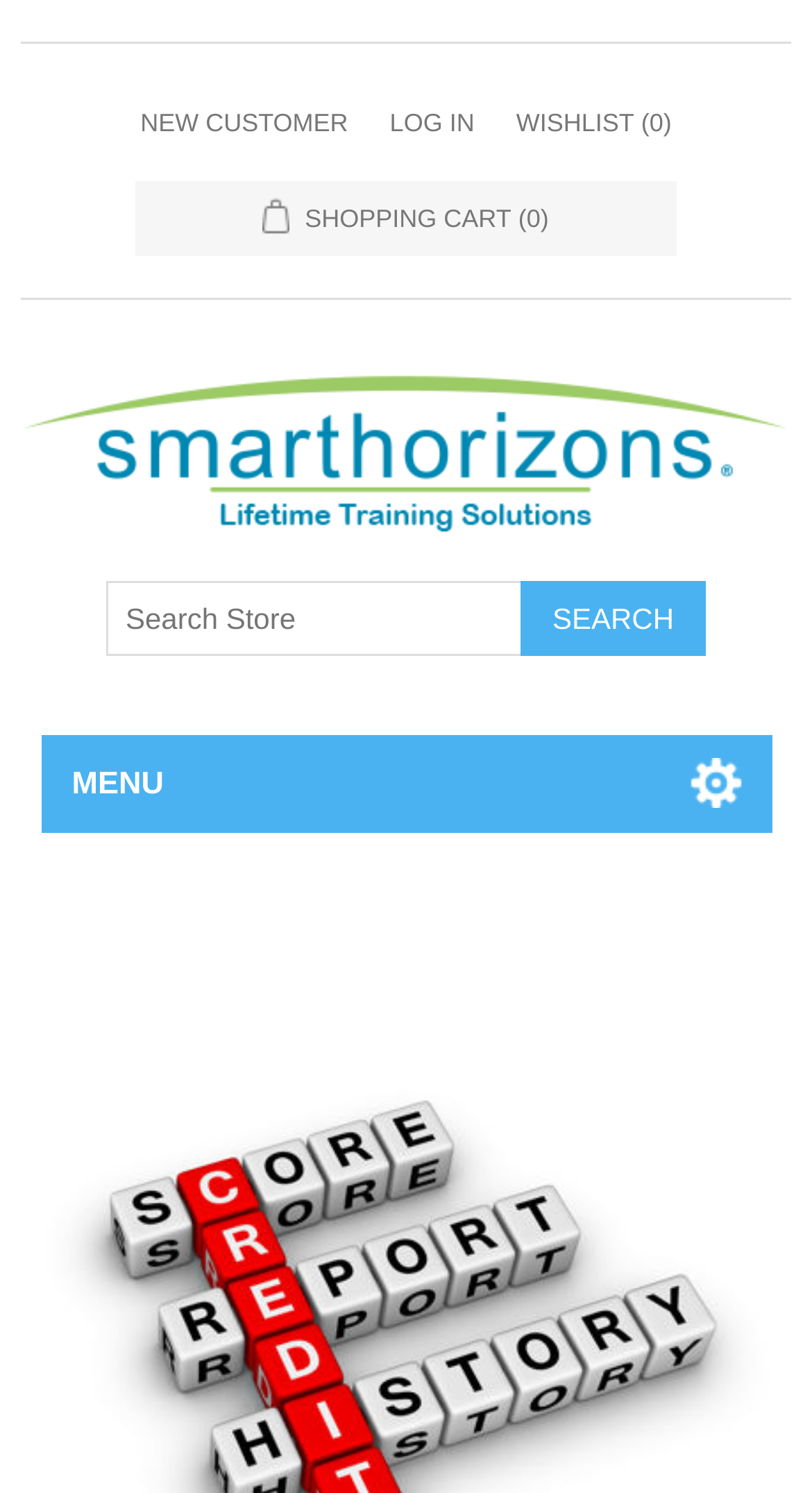What is the text on the top-left link?
Using the image, give a concise answer in the form of a single word or short phrase.

NEW CUSTOMER